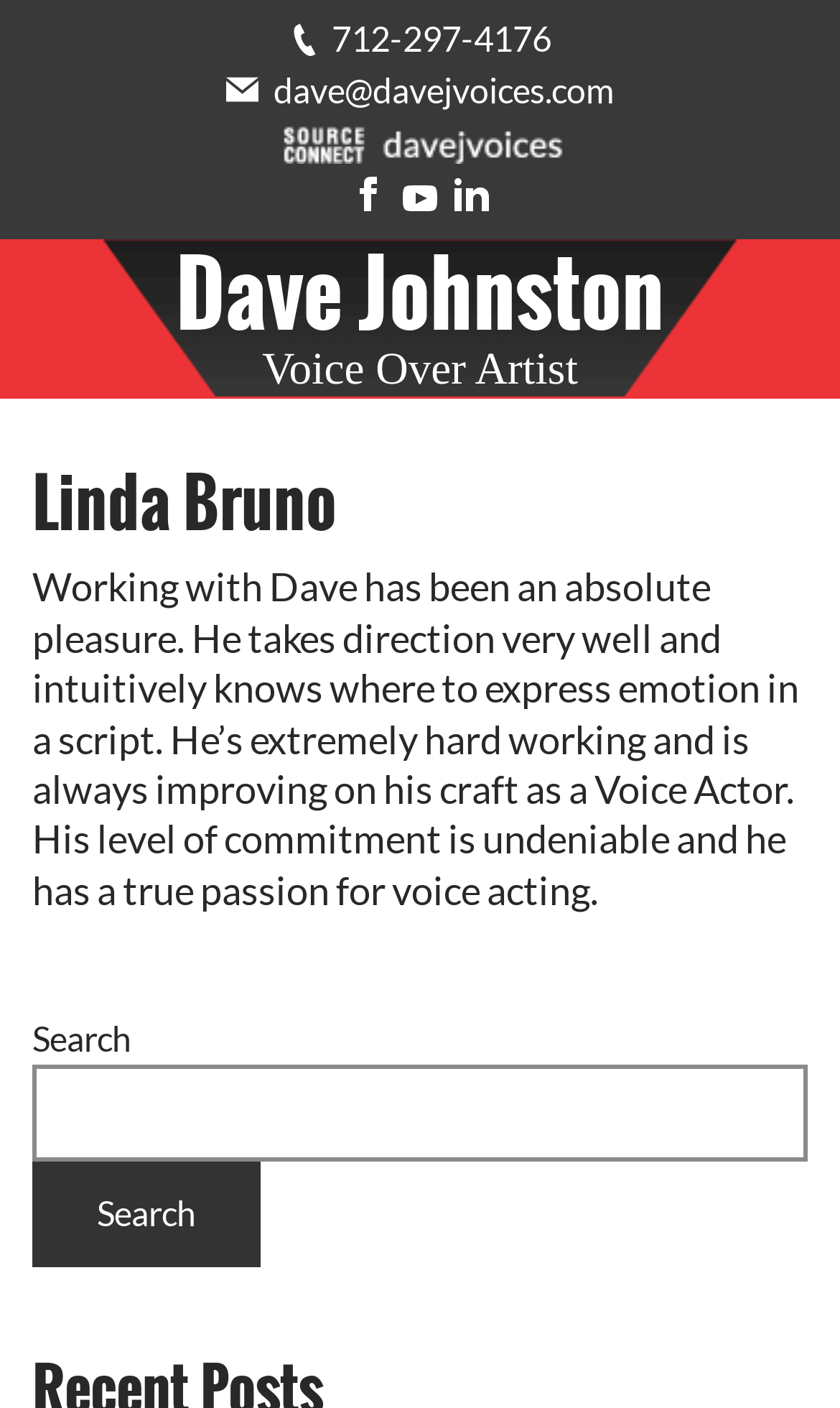Based on the image, please respond to the question with as much detail as possible:
What is the contact email of Dave Johnston?

The webpage has a link 'dave@davejvoices.com' which is likely to be the contact email of Dave Johnston.